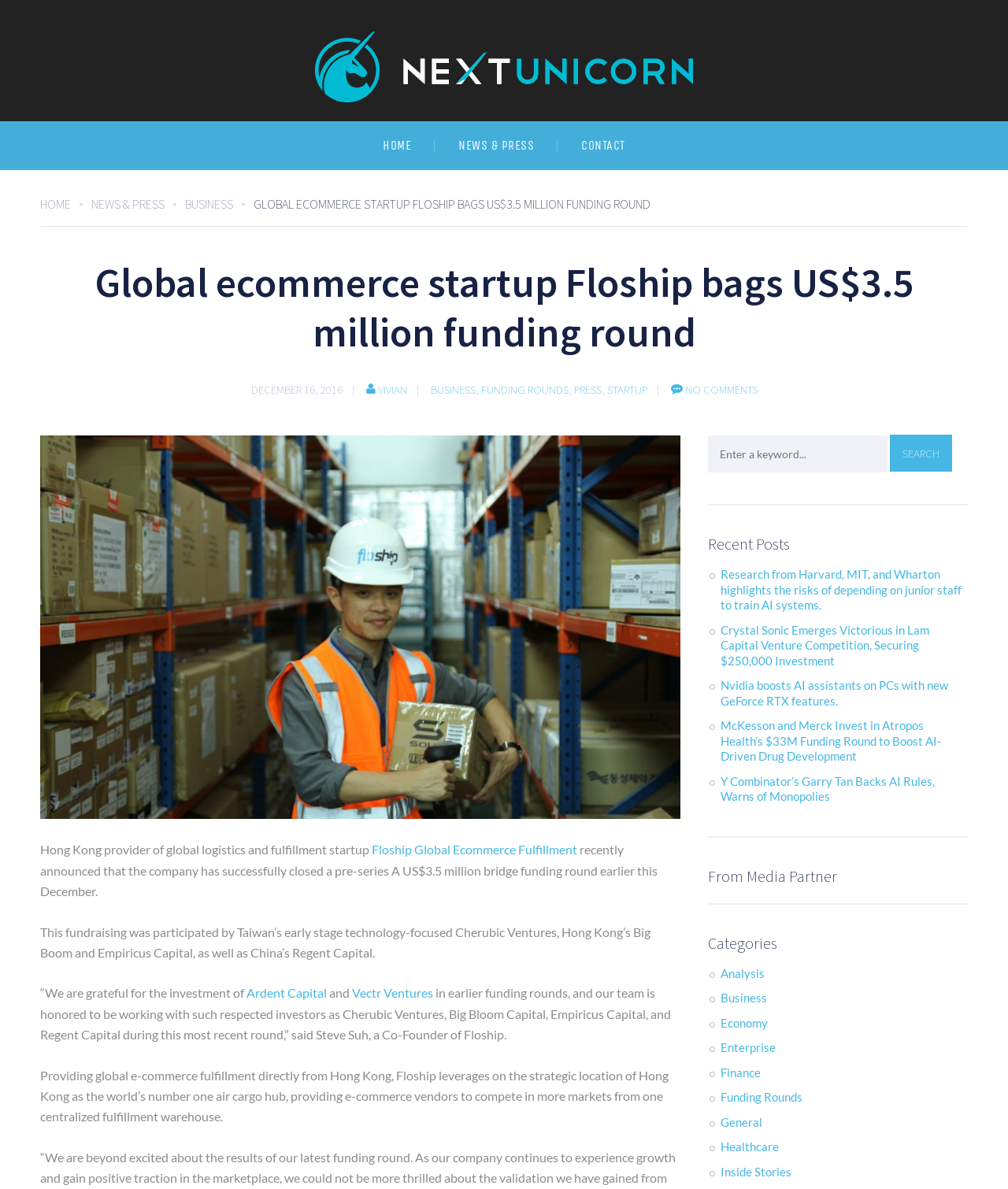Kindly determine the bounding box coordinates for the area that needs to be clicked to execute this instruction: "Read the article 'Global ecommerce startup Floship bags US$3.5 million funding round'".

[0.04, 0.52, 0.675, 0.532]